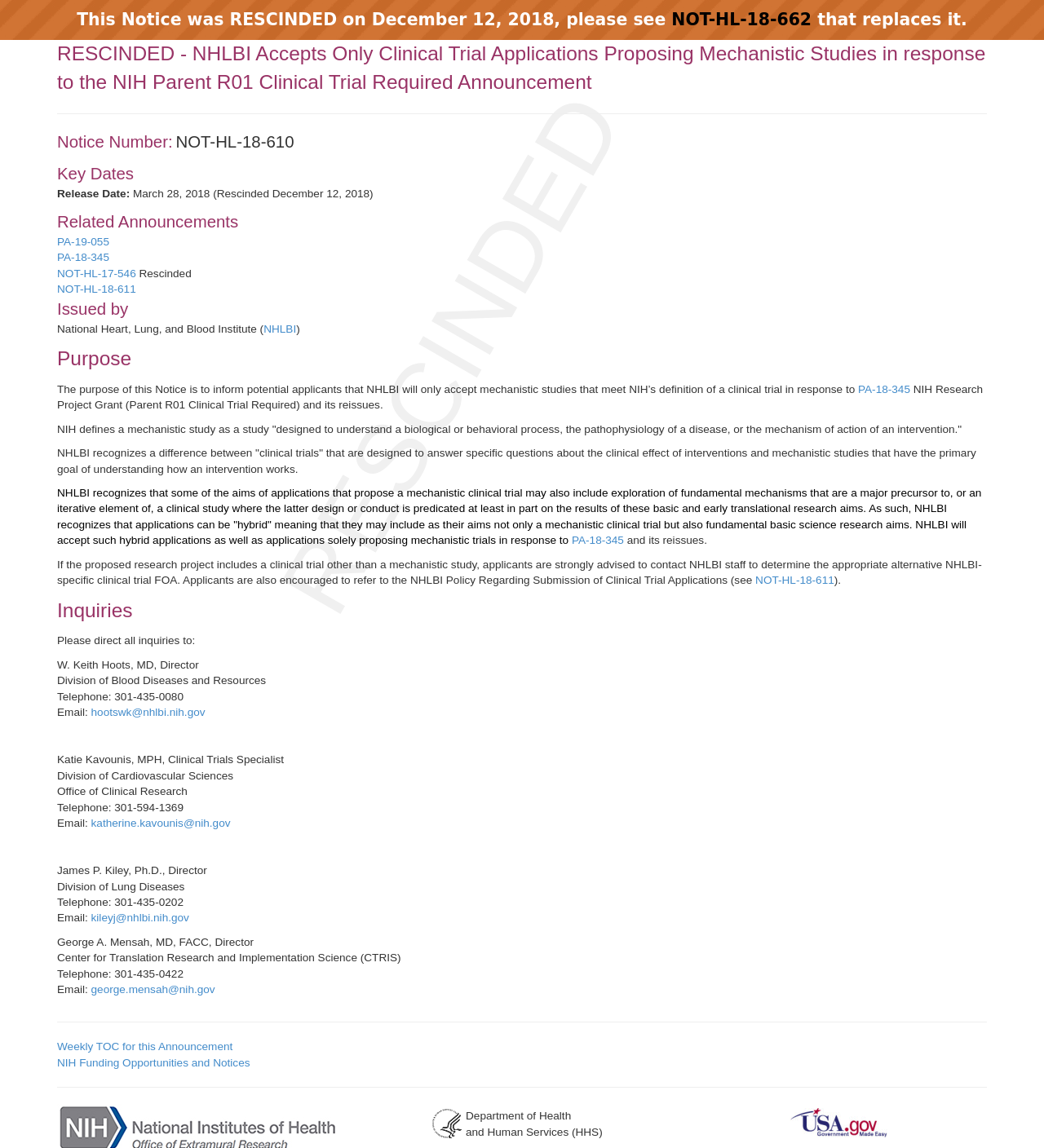What is the release date of this notice?
Answer the question with as much detail as possible.

I found the release date by looking at the 'Key Dates' section, which lists the release date as 'March 28, 2018'.